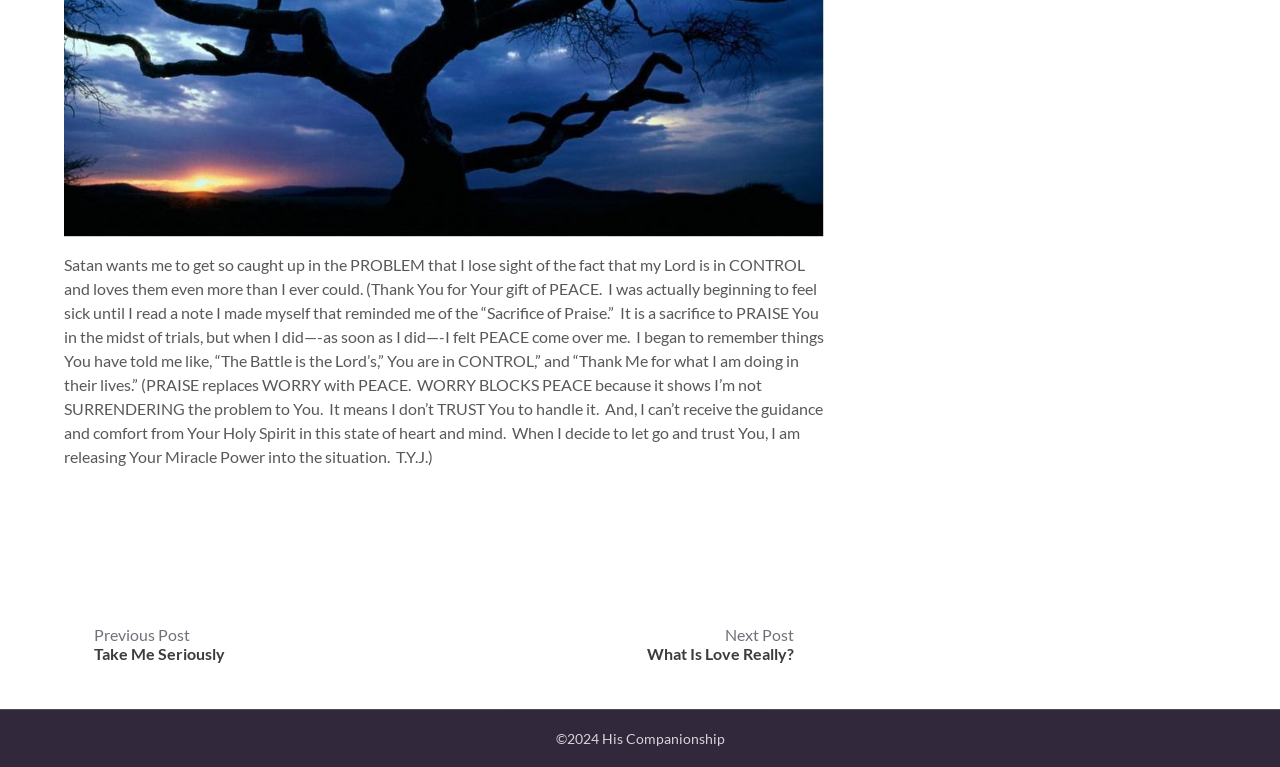Using the provided description: "Previous Post Take Me Seriously", find the bounding box coordinates of the corresponding UI element. The output should be four float numbers between 0 and 1, in the format [left, top, right, bottom].

[0.074, 0.815, 0.176, 0.865]